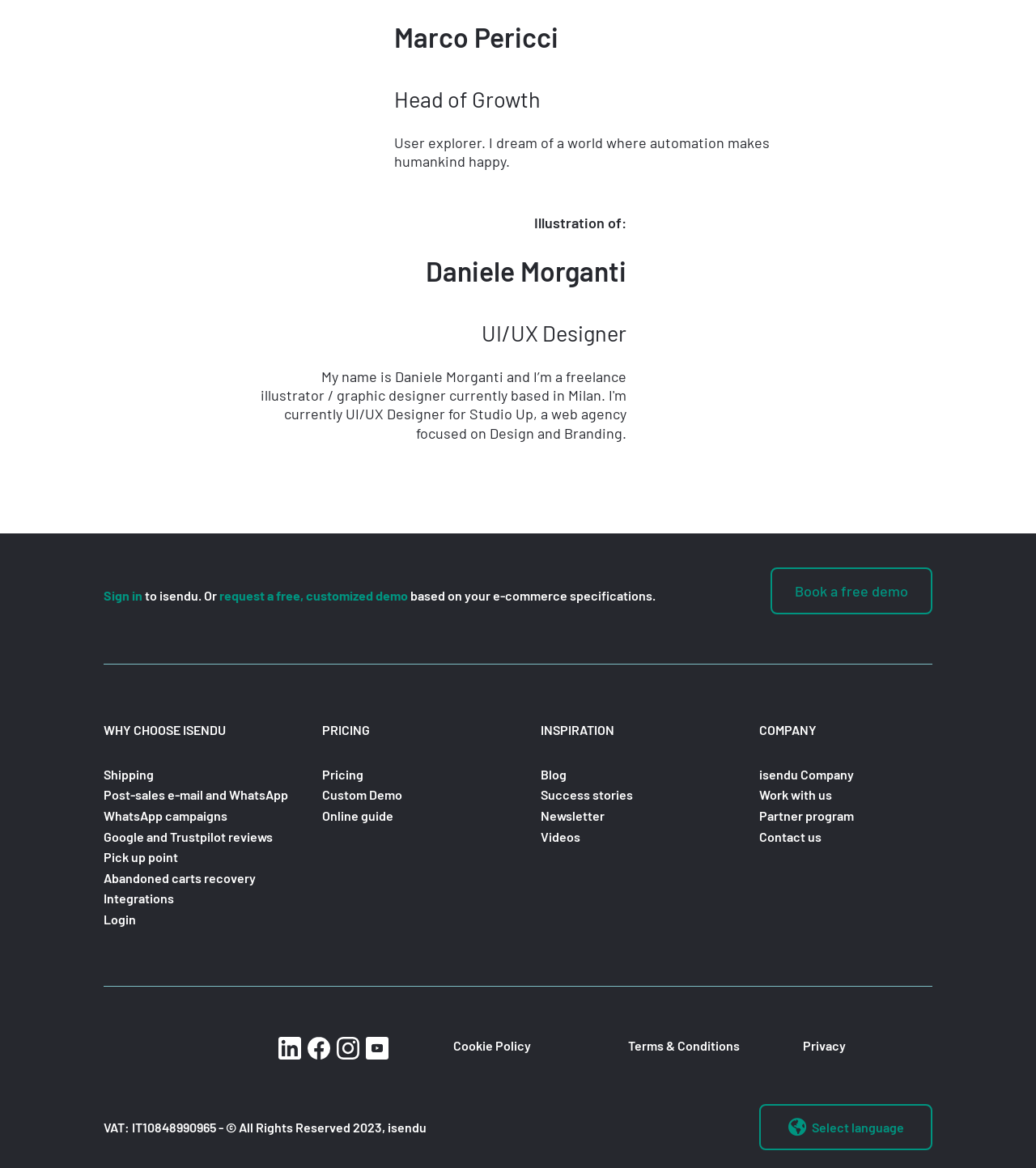Determine the bounding box coordinates of the UI element described below. Use the format (top-left x, top-left y, bottom-right x, bottom-right y) with floating point numbers between 0 and 1: WhatsApp campaigns

[0.1, 0.692, 0.22, 0.705]